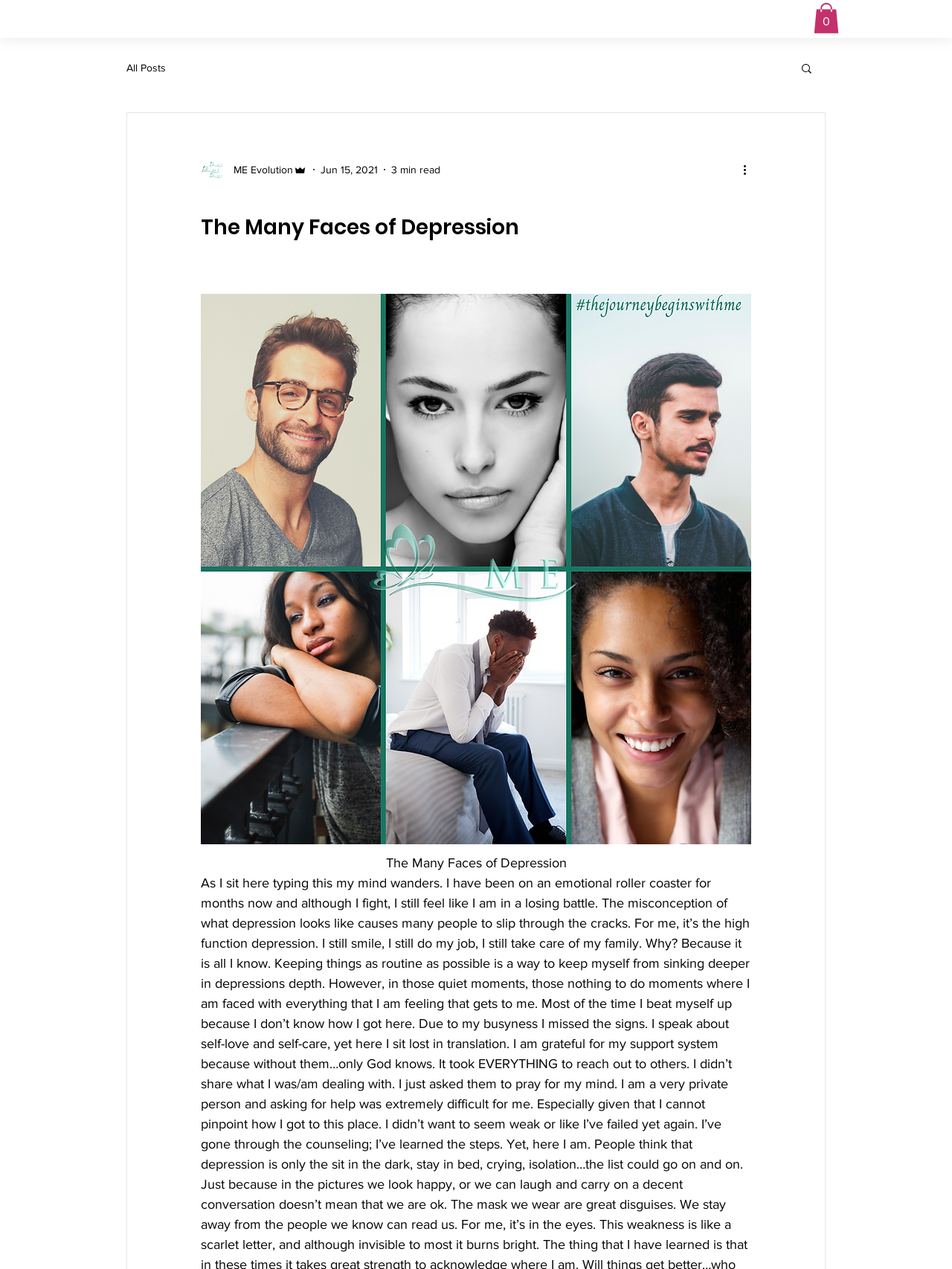Based on the element description: "ME Evolution", identify the UI element and provide its bounding box coordinates. Use four float numbers between 0 and 1, [left, top, right, bottom].

[0.211, 0.124, 0.323, 0.143]